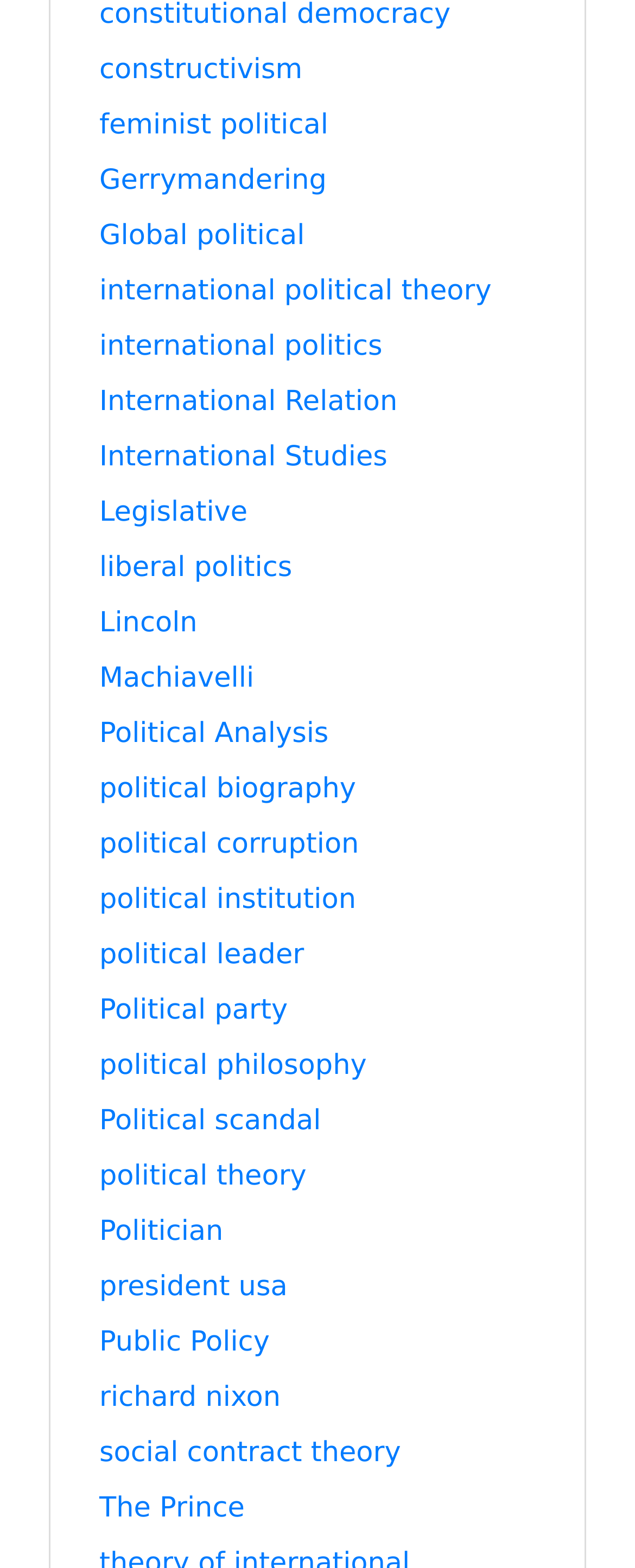Determine the bounding box for the UI element as described: "Public Policy". The coordinates should be represented as four float numbers between 0 and 1, formatted as [left, top, right, bottom].

[0.156, 0.846, 0.425, 0.867]